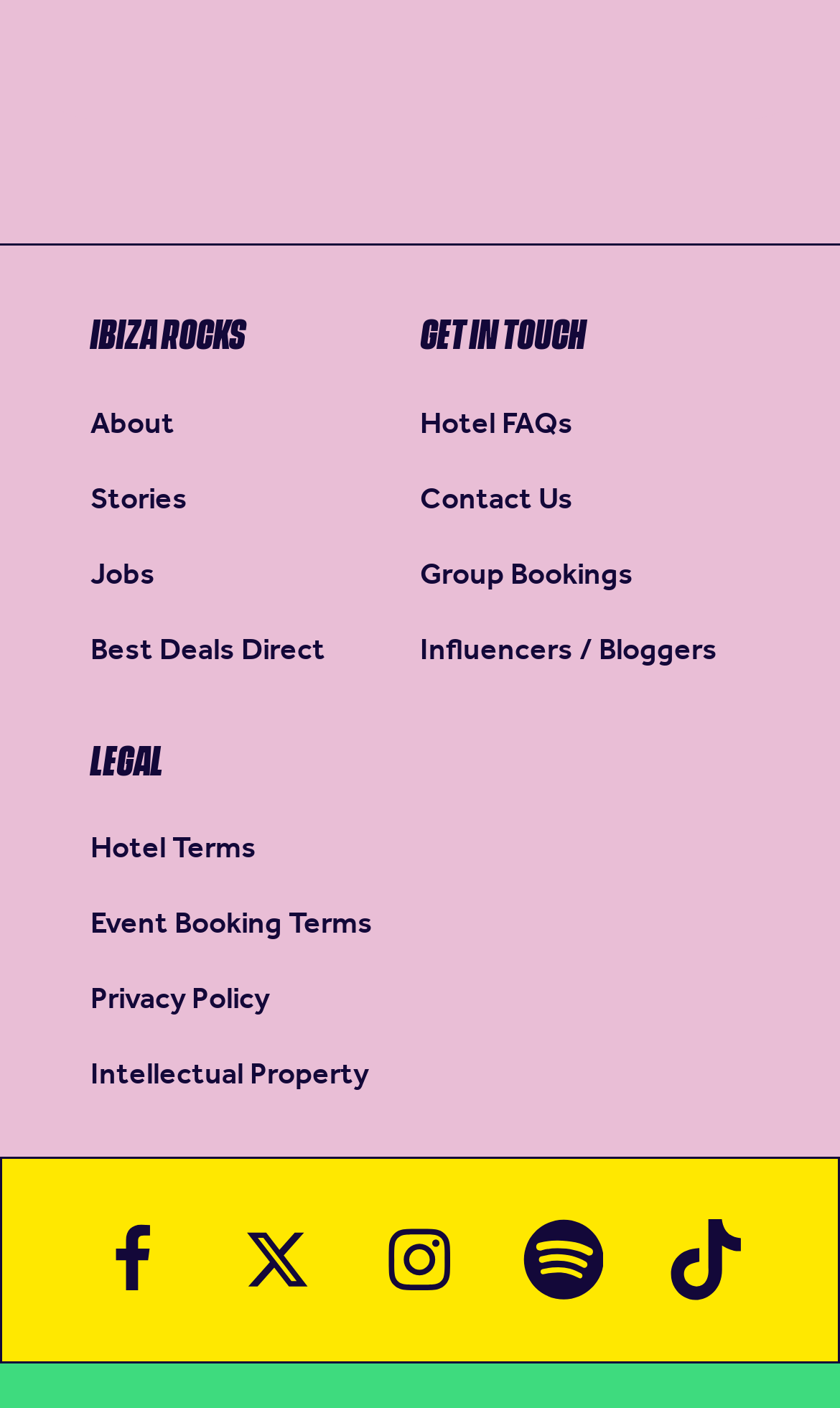Determine the bounding box coordinates of the section I need to click to execute the following instruction: "View the article about Blank Space Coffee: Davao’s Dreamy Coffee Destination". Provide the coordinates as four float numbers between 0 and 1, i.e., [left, top, right, bottom].

None